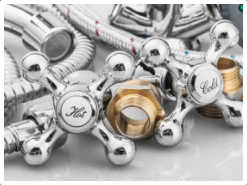Describe the scene in the image with detailed observations.

The image showcases shiny, chrome-plated plumbing fixtures prominently featuring two distinct faucet handles labeled "Hot" and "Cold." The handles are designed in a vintage style, with a unique, cross-shaped design that adds an elegant touch. Surrounding the handles are various metallic components, including braided hoses and fittings, indicative of a well-equipped plumbing setup. This arrangement emphasizes the importance of quality materials in plumbing systems, highlighting how these elements are vital for effective water temperature control and supply in residential settings.